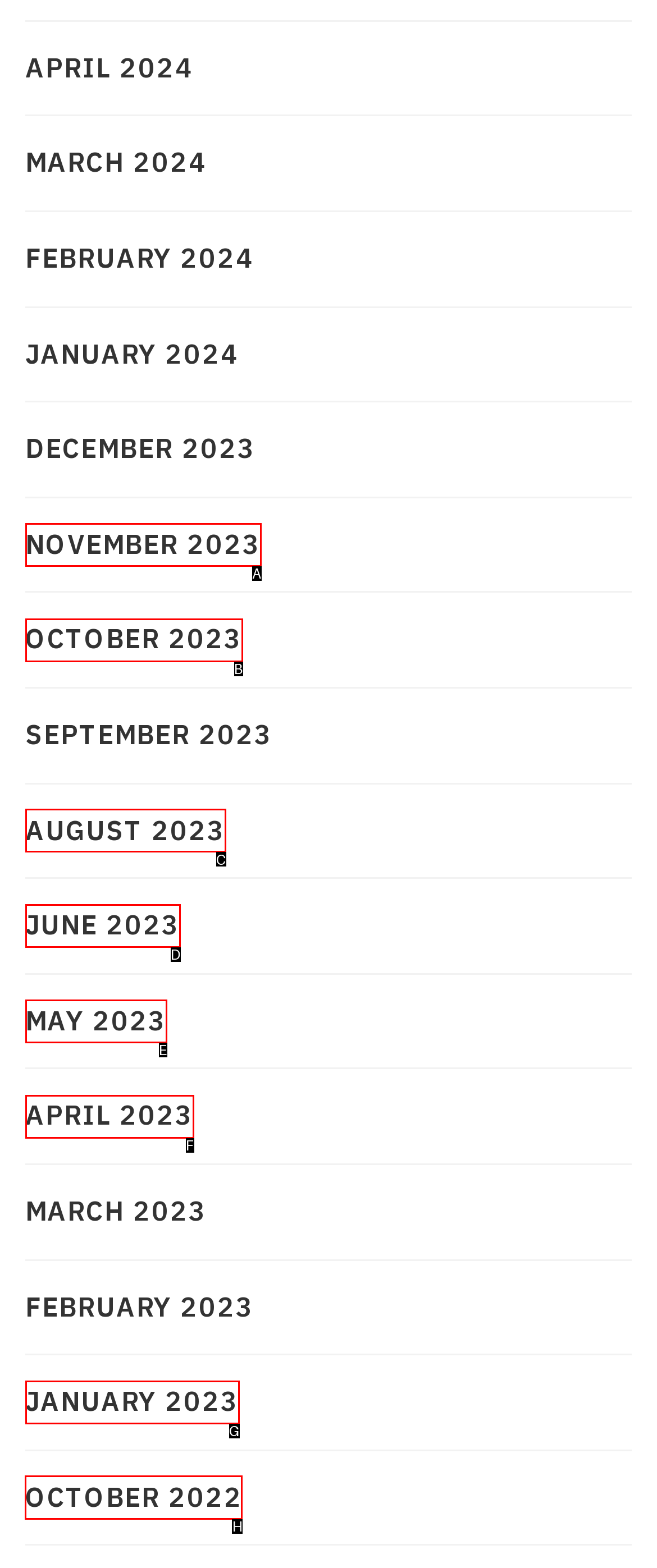Based on the task: Browse October 2022, which UI element should be clicked? Answer with the letter that corresponds to the correct option from the choices given.

H